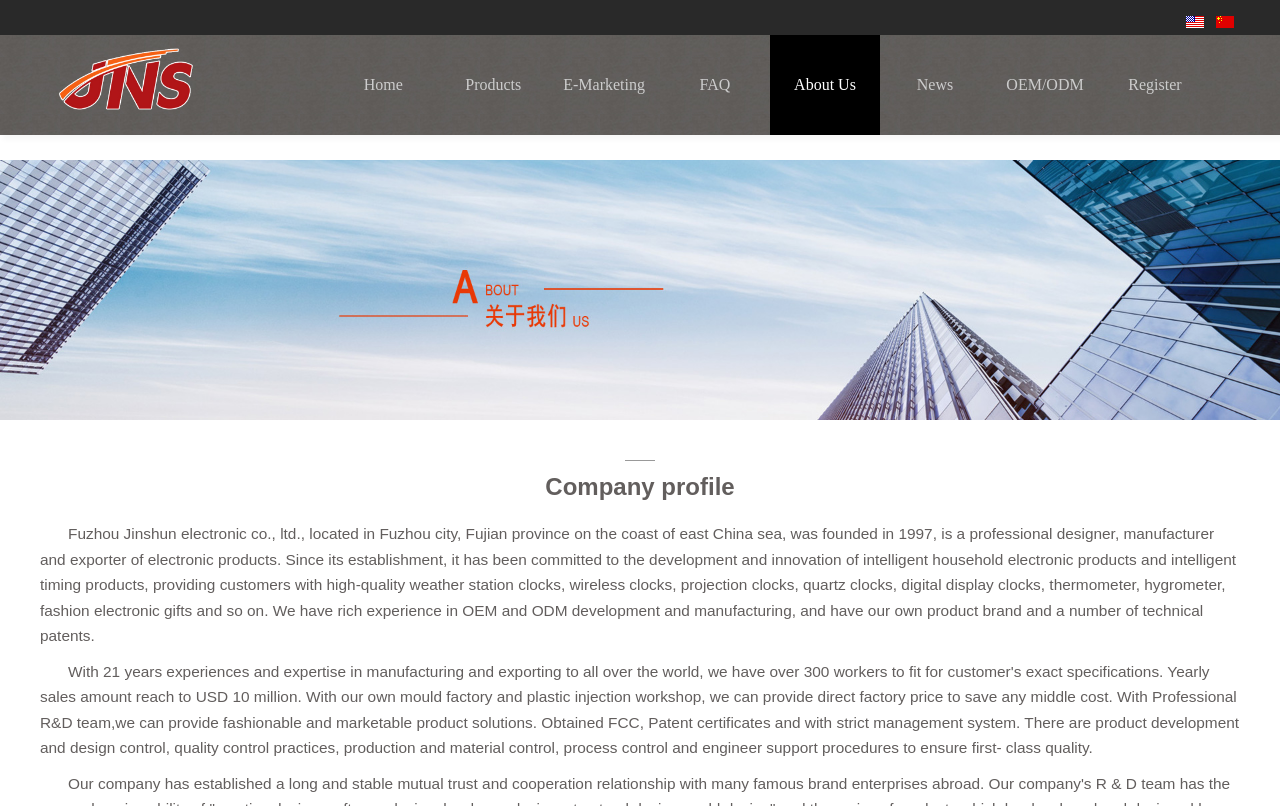Please answer the following question using a single word or phrase: 
What is the year the company was founded?

1997